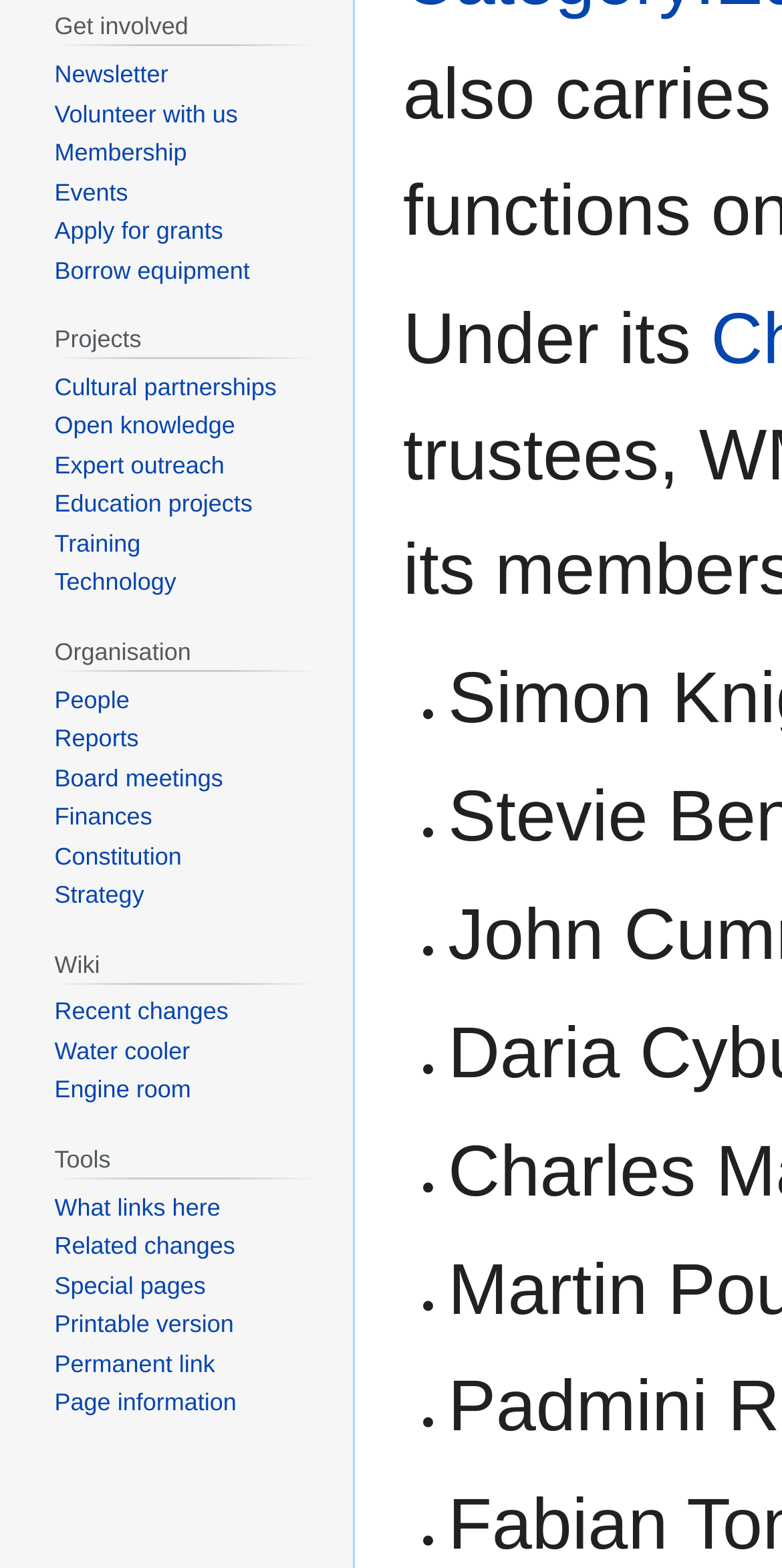From the webpage screenshot, predict the bounding box of the UI element that matches this description: "Constitution".

[0.07, 0.537, 0.232, 0.555]